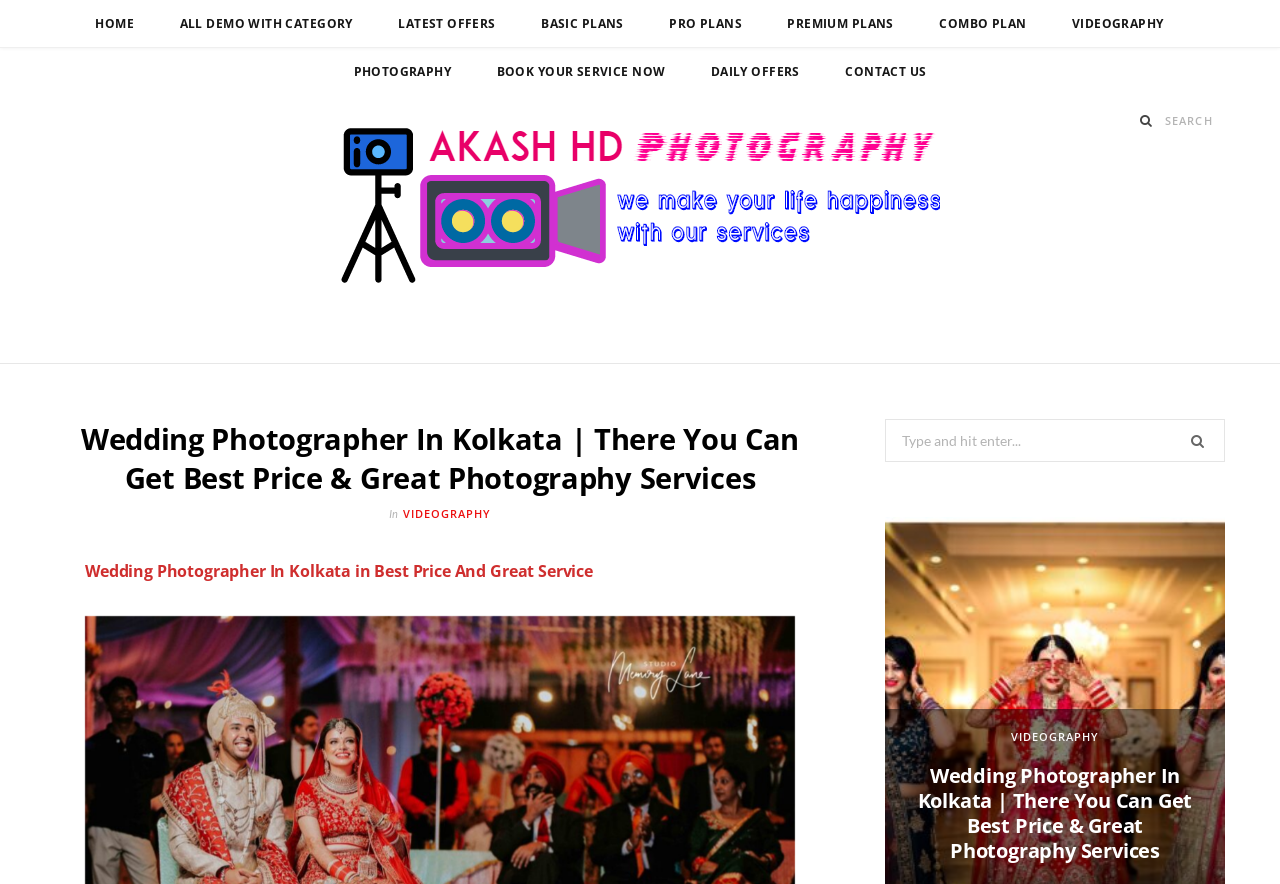What is the purpose of the search box on this webpage?
Please analyze the image and answer the question with as much detail as possible.

The search box on this webpage has a placeholder text 'Search for:' and is located near the top of the webpage. Based on the context, I infer that the purpose of this search box is to allow users to search for specific photography or videography services offered by the website.